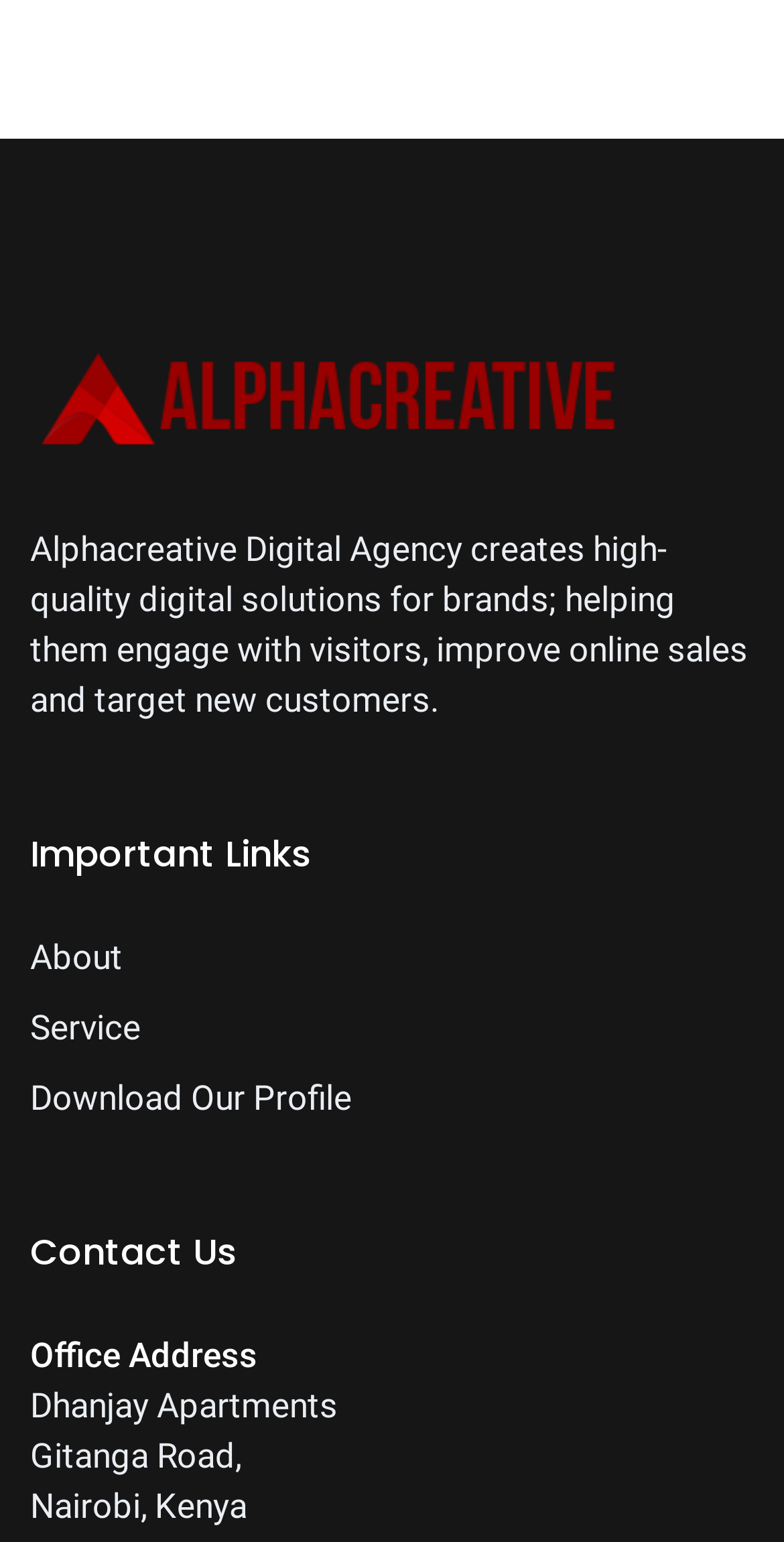Using the description: "Download Our Profile", determine the UI element's bounding box coordinates. Ensure the coordinates are in the format of four float numbers between 0 and 1, i.e., [left, top, right, bottom].

[0.038, 0.699, 0.449, 0.726]